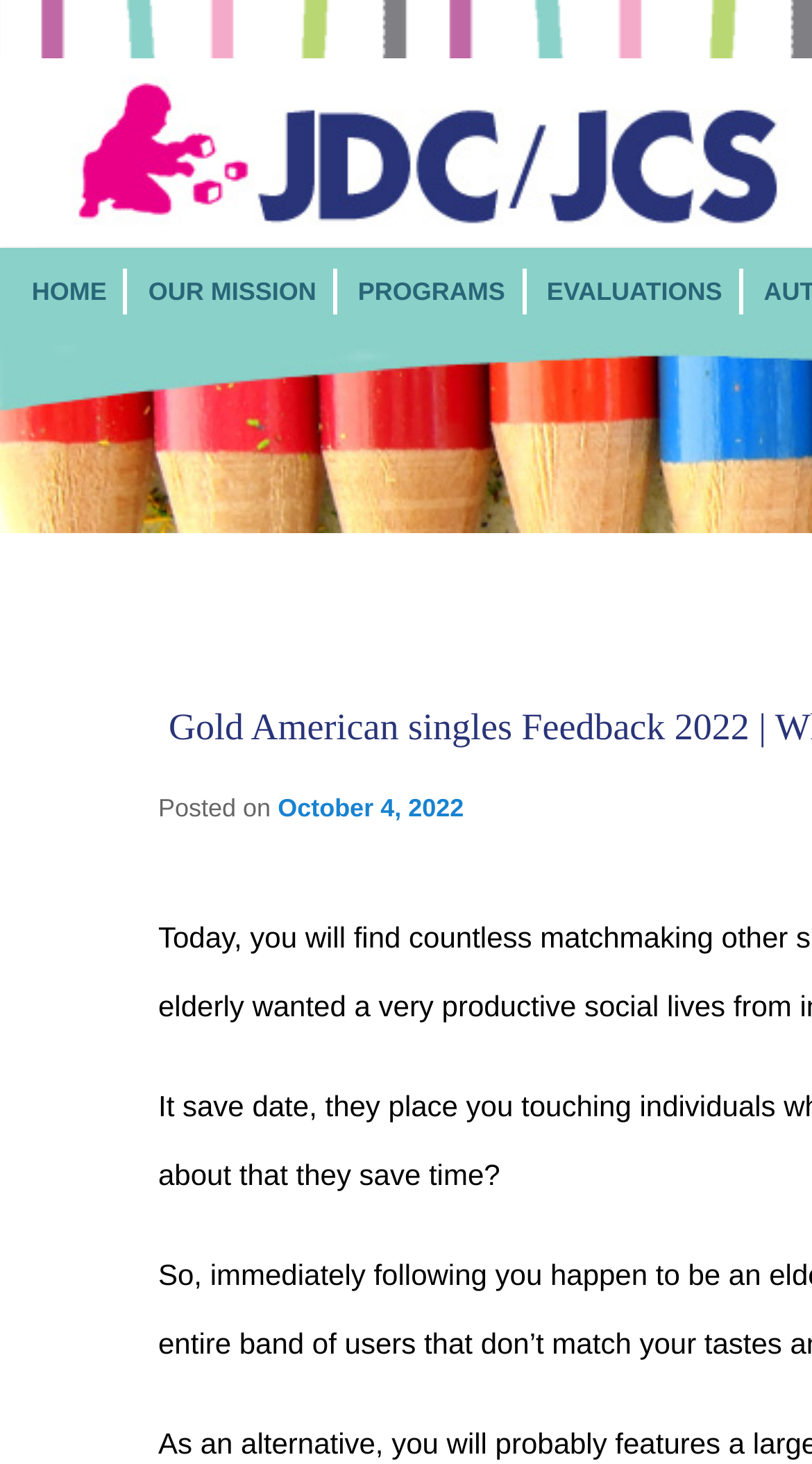Give a one-word or short phrase answer to the question: 
What is the date of the latest article?

October 4, 2022